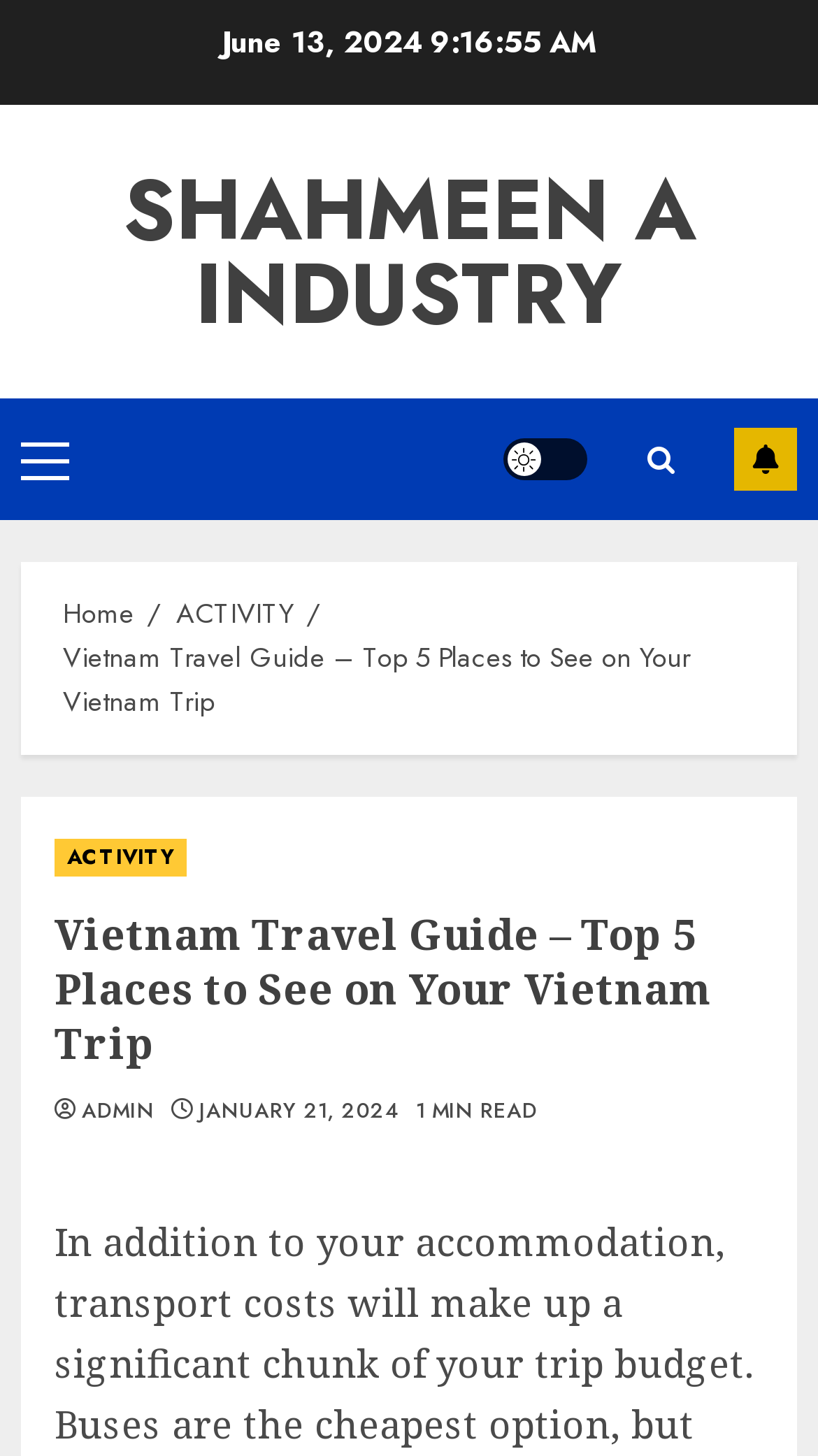Given the element description: "ACTIVITY", predict the bounding box coordinates of the UI element it refers to, using four float numbers between 0 and 1, i.e., [left, top, right, bottom].

[0.215, 0.408, 0.359, 0.436]